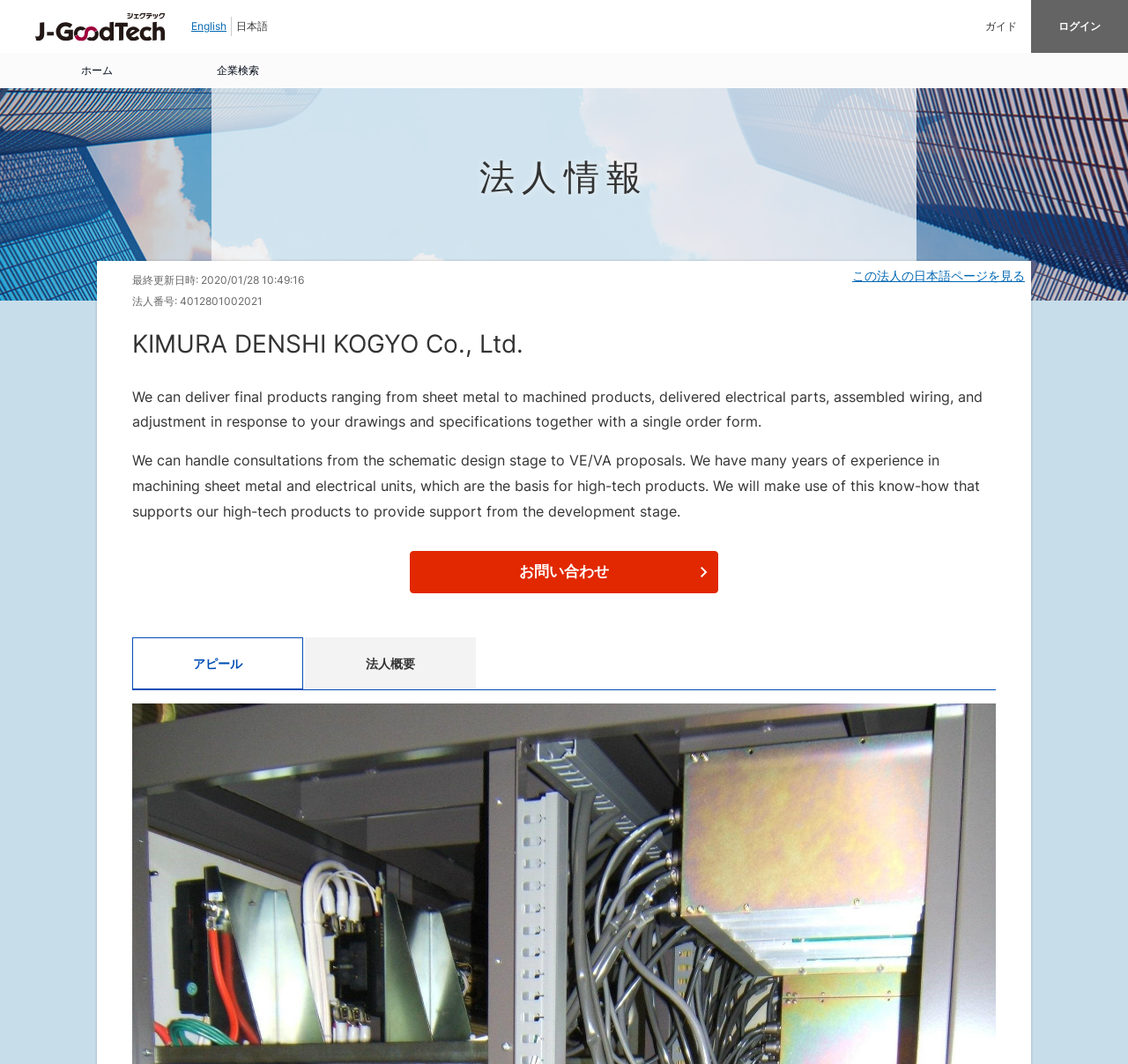Generate a thorough description of the webpage.

This webpage is the corporate appeal page of KIMURA DENSHI KOGYO Co., Ltd. At the top left, there is a logo image with a link to the homepage. Next to it, there are language options, including English and Japanese. On the top right, there are links to guide, login, and home pages.

Below the language options, there is a heading "法人情報" (Corporate Information) that spans almost the entire width of the page. Under this heading, there are several sections of text, including the last update date and time, corporate number, and a brief description of the company's services. The company description is divided into two paragraphs, explaining their capabilities in delivering final products and handling consultations from the schematic design stage.

On the right side of the corporate information section, there is a link to view the Japanese page of this corporation. Below the corporate information section, there is a heading with the company name, KIMURA DENSHI KOGYO Co., Ltd. 

At the bottom of the page, there is a button to contact the company, accompanied by a small image. Above the button, there are two lines of text, "アピール" (Appeal) and "法人概要" (Corporate Overview).